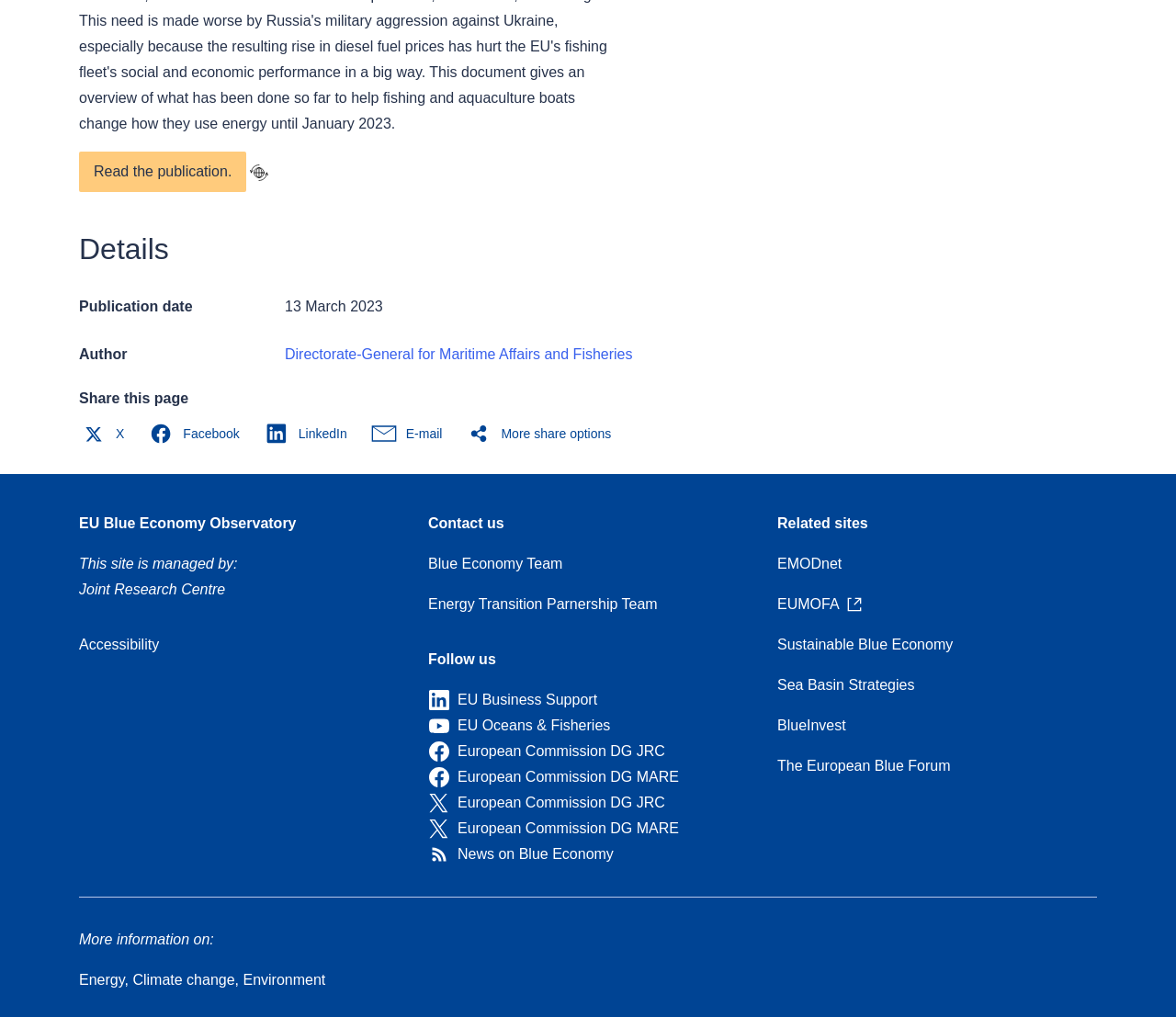Using the information in the image, could you please answer the following question in detail:
What is the author of the publication?

I found the author by looking at the 'Details' section, where it is listed as 'Author' with the value 'Directorate-General for Maritime Affairs and Fisheries'.